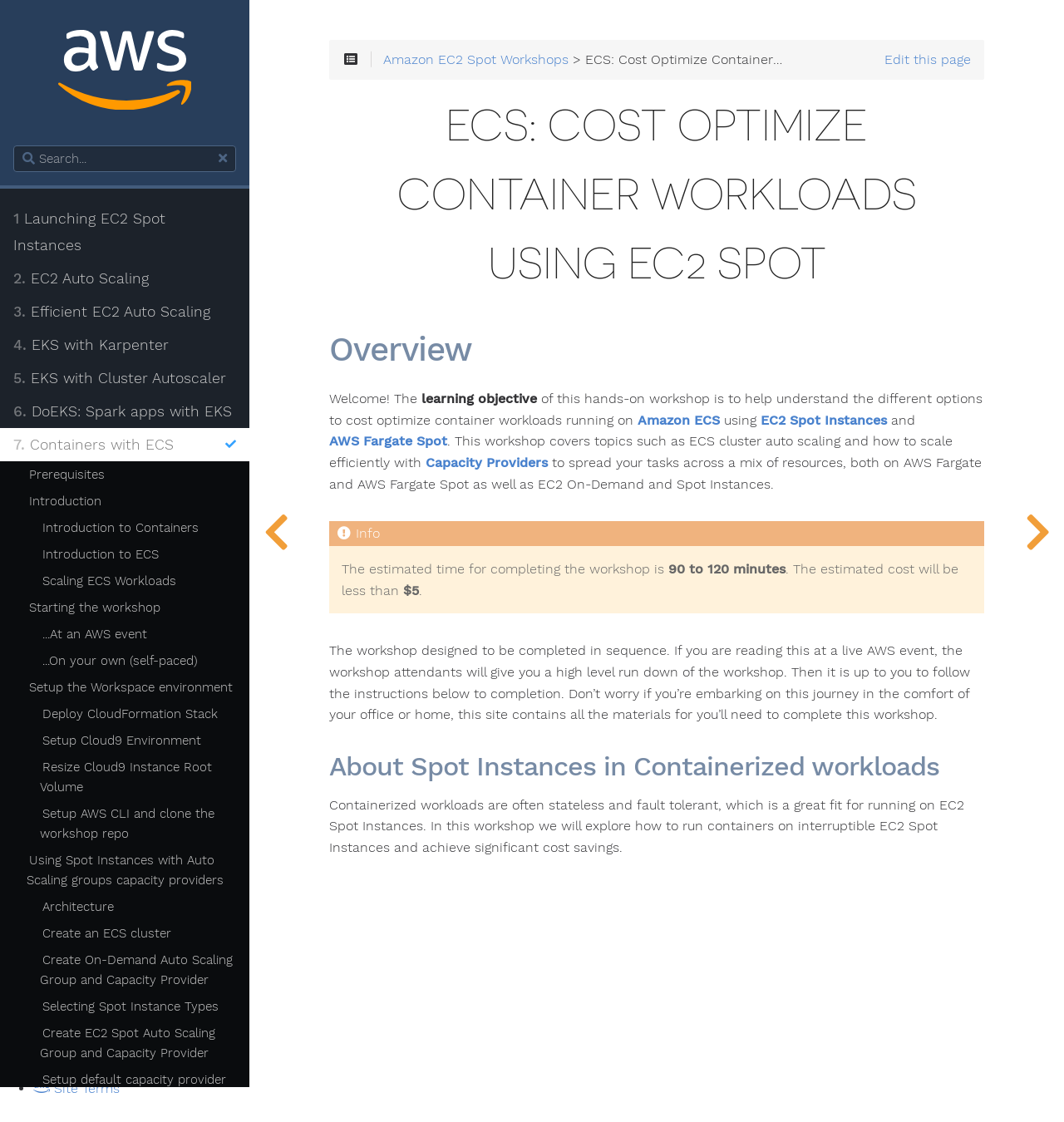Please determine the bounding box coordinates of the area that needs to be clicked to complete this task: 'Edit this page'. The coordinates must be four float numbers between 0 and 1, formatted as [left, top, right, bottom].

[0.827, 0.047, 0.912, 0.061]